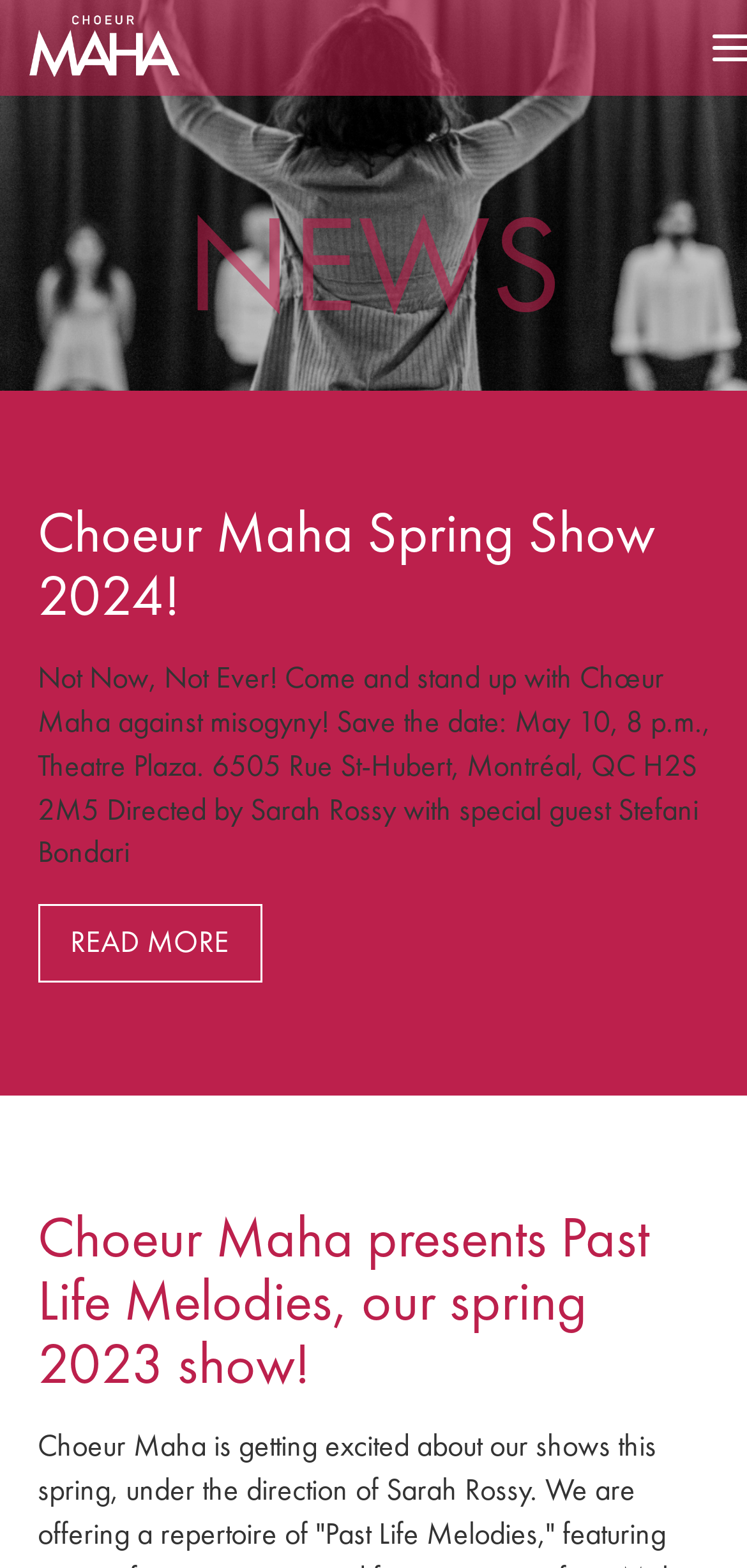How many news articles are on the main page?
Please look at the screenshot and answer in one word or a short phrase.

2